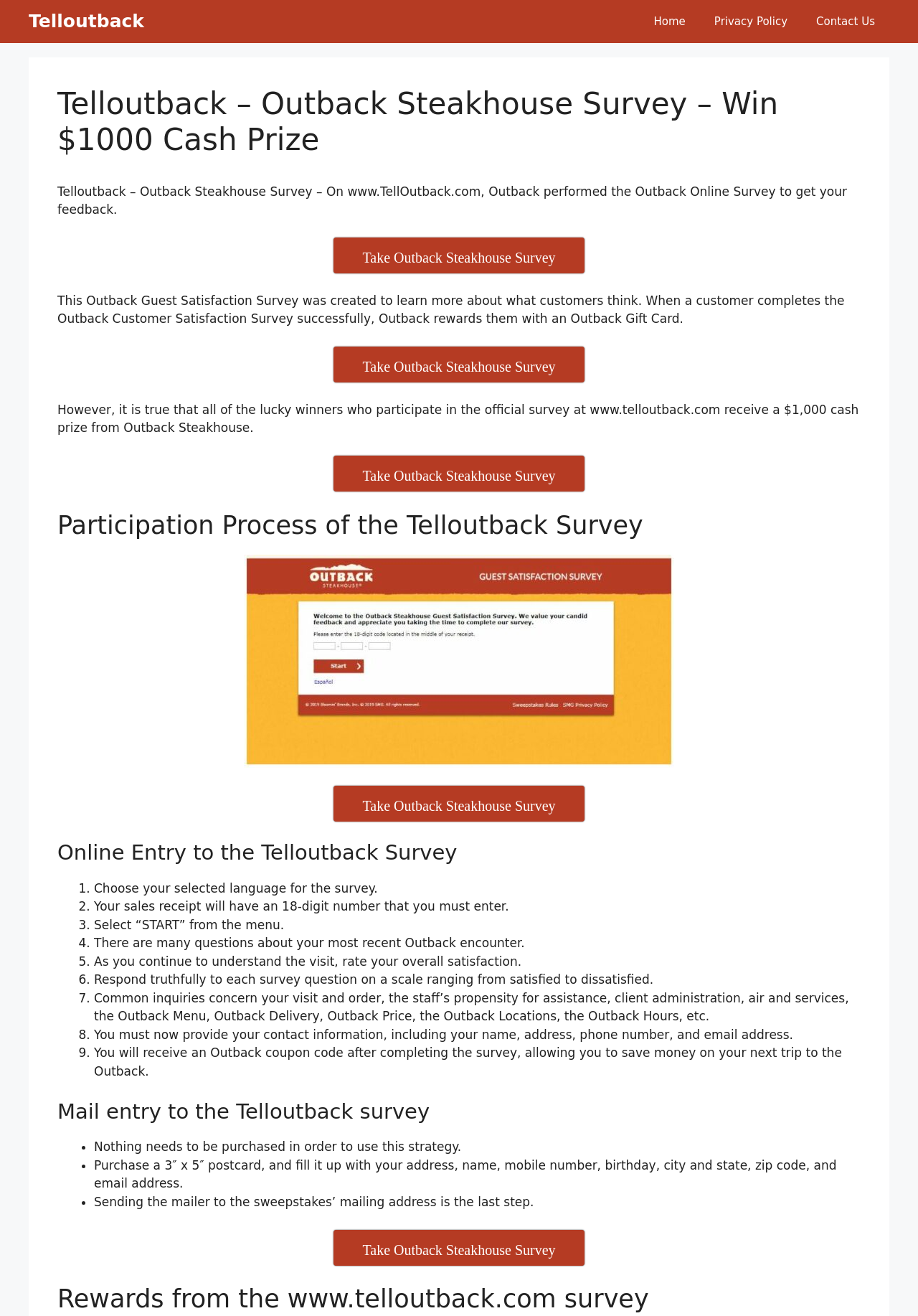Identify the headline of the webpage and generate its text content.

Telloutback – Outback Steakhouse Survey – Win $1000 Cash Prize